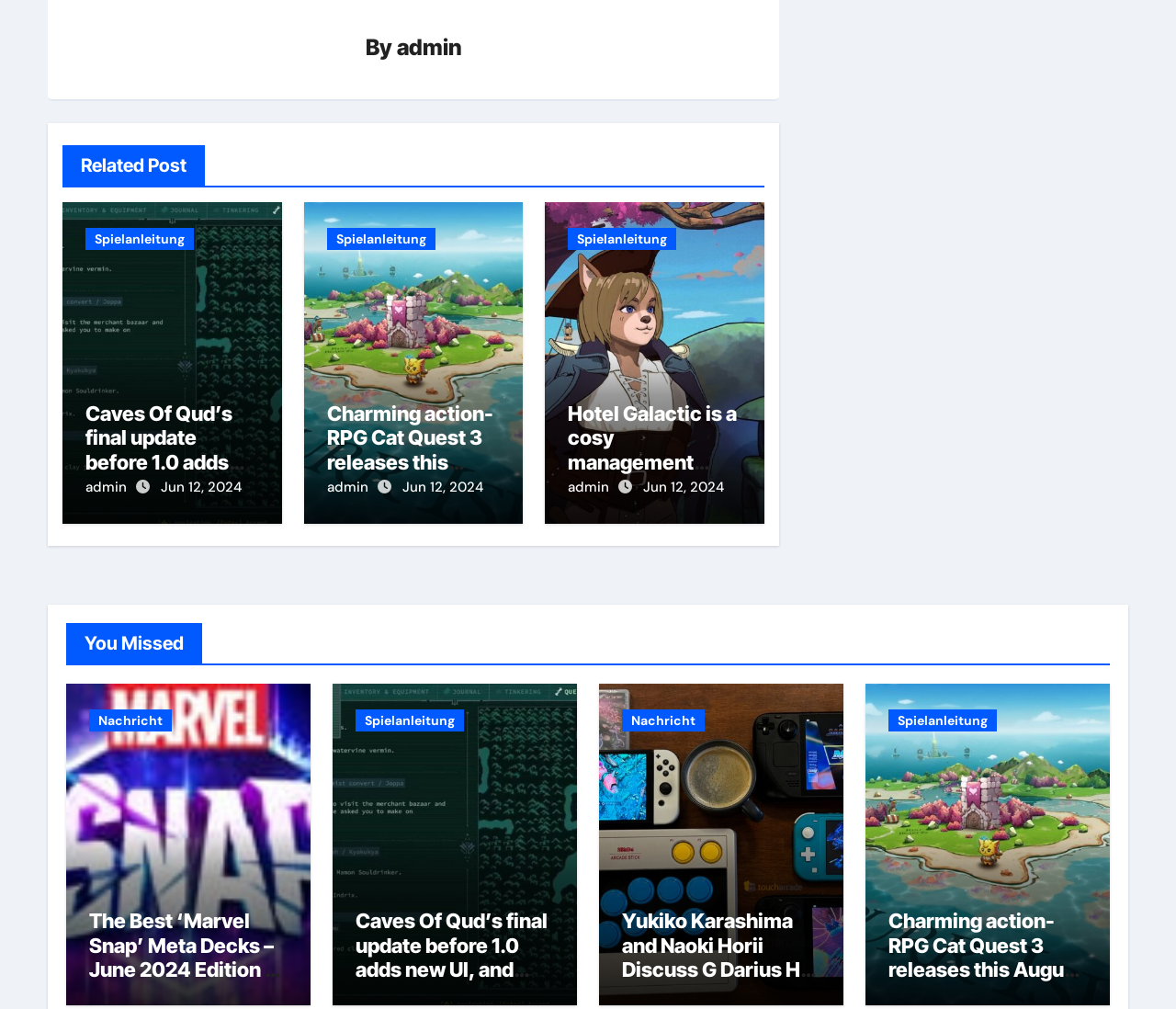How many links are there in the first post?
Refer to the image and offer an in-depth and detailed answer to the question.

The first post has a heading 'By admin' and a link 'admin', and another link 'Spielanleitung', so there are 2 links in the first post.